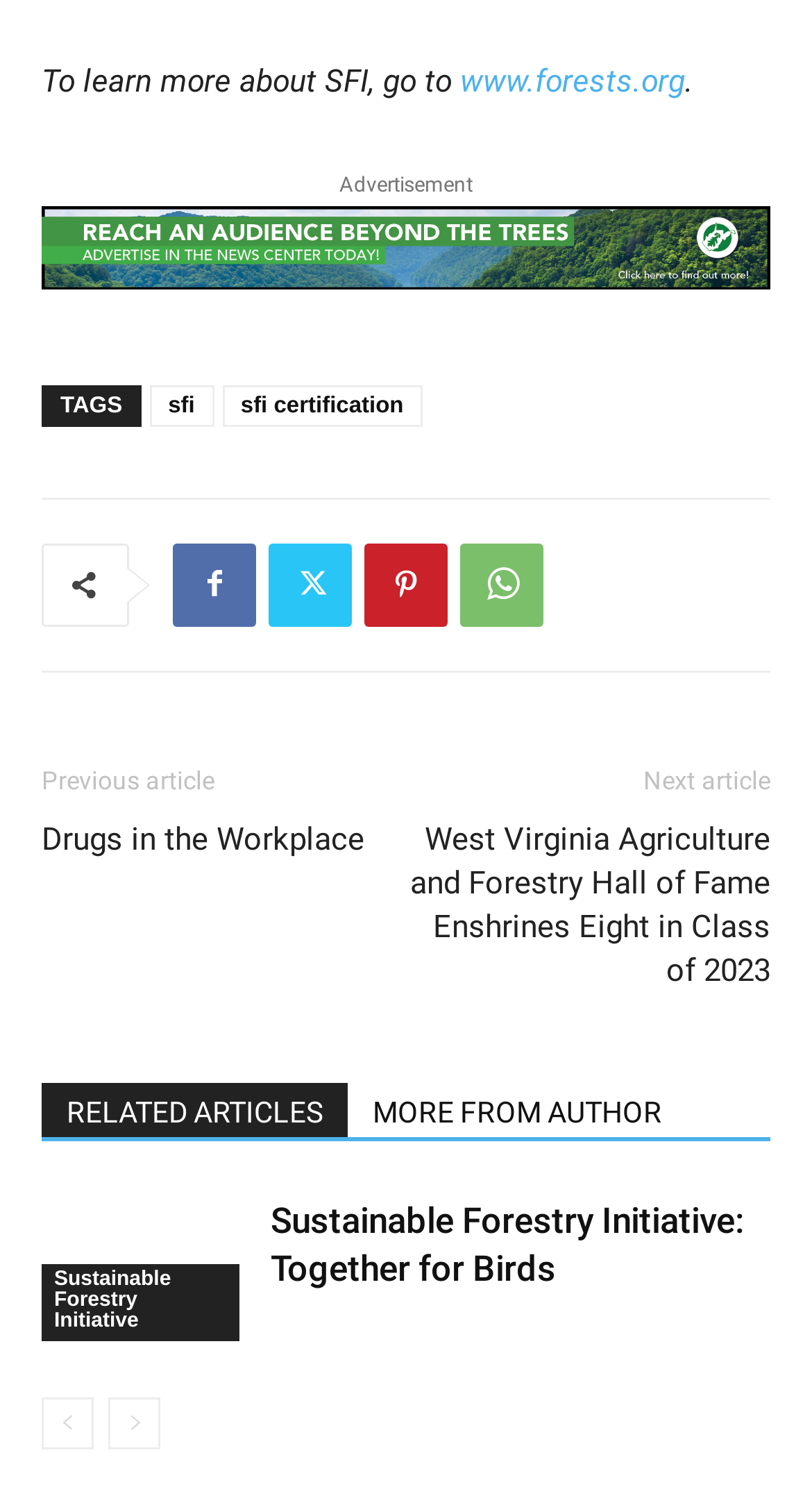Please determine the bounding box coordinates for the element that should be clicked to follow these instructions: "learn more about SFI certification".

[0.273, 0.257, 0.52, 0.284]